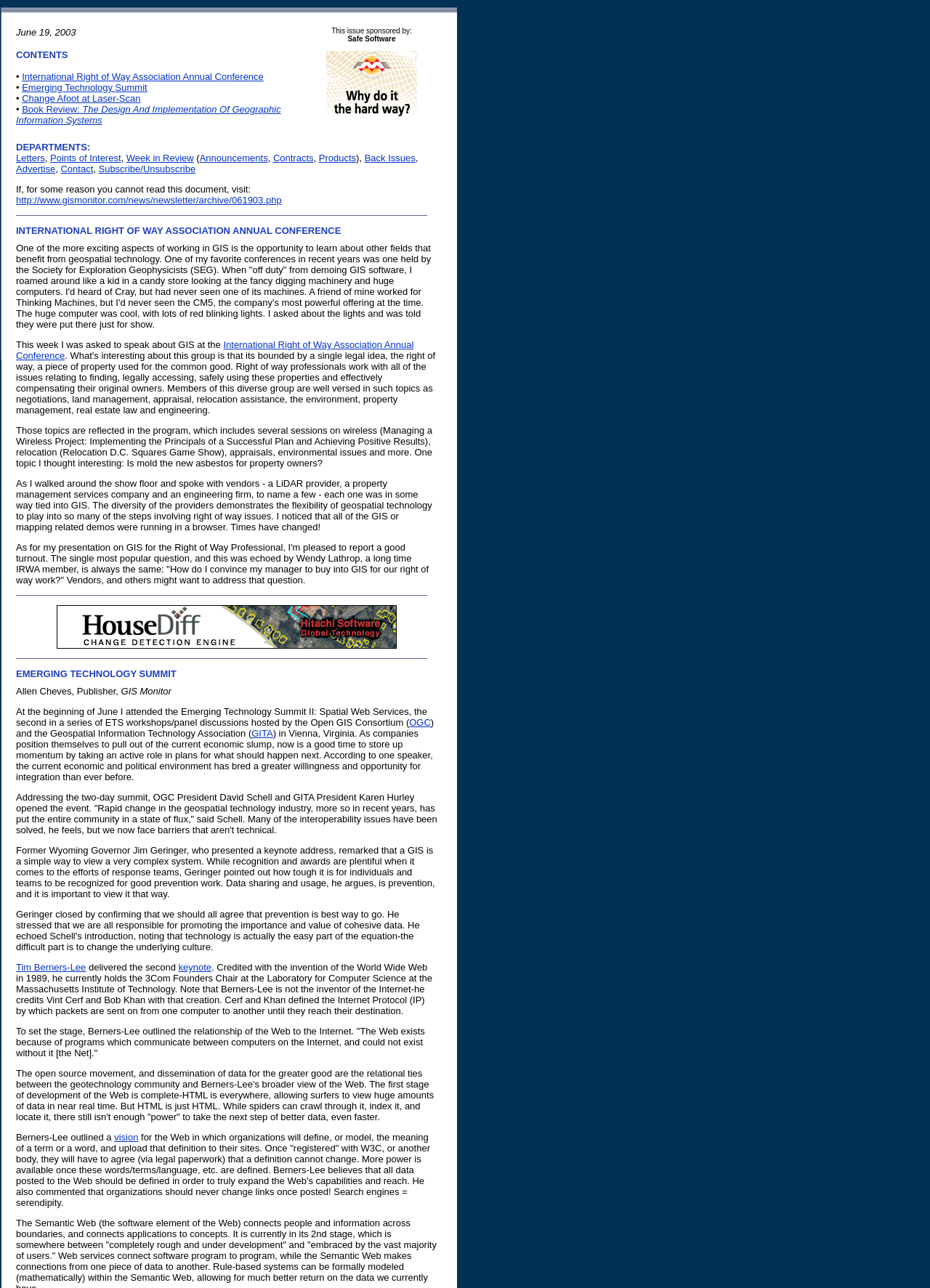Find the bounding box coordinates for the element described here: "Tim Berners-Lee".

[0.017, 0.747, 0.092, 0.755]